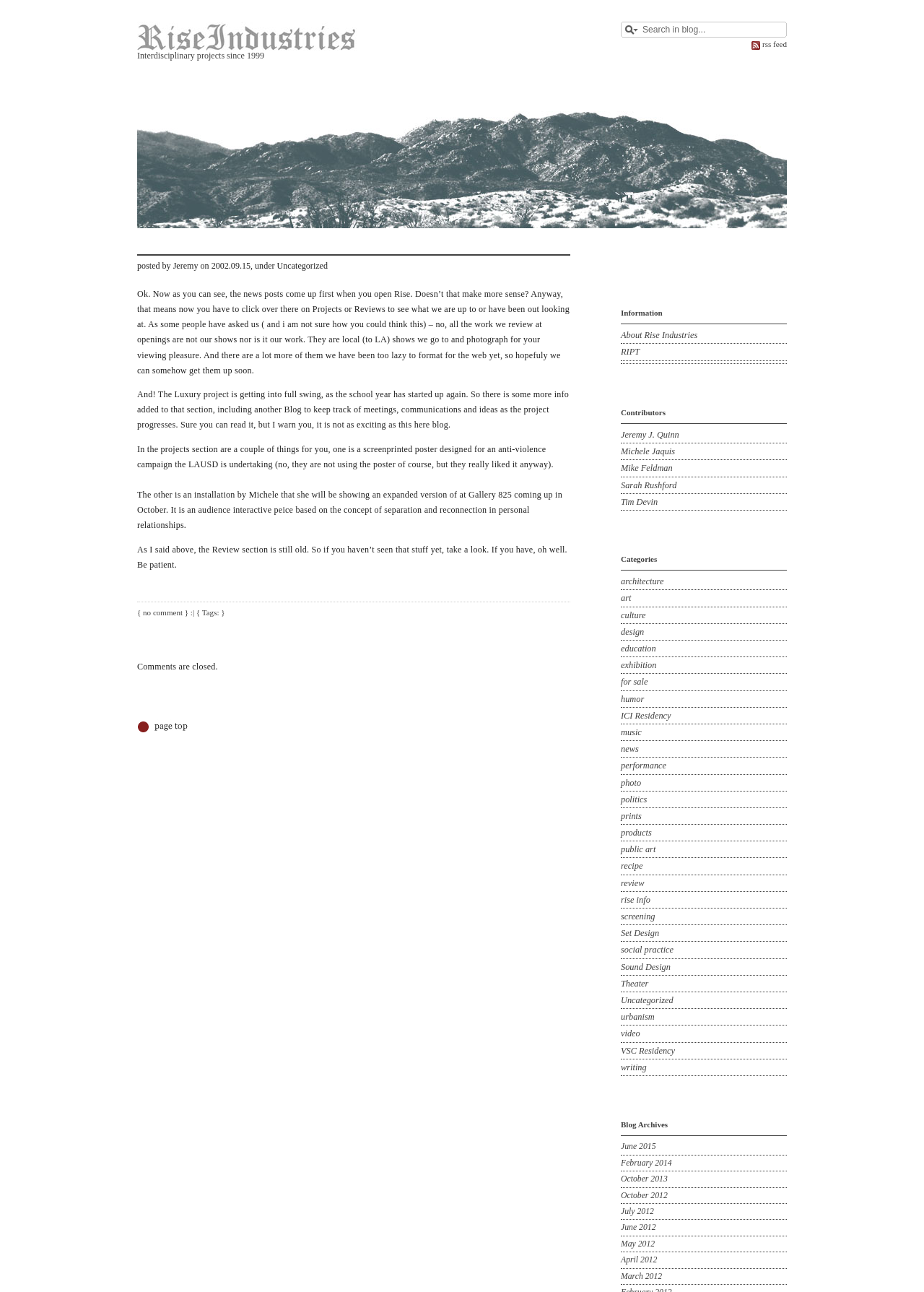Provide the bounding box coordinates of the UI element this sentence describes: "Jeremy J. Quinn".

[0.672, 0.333, 0.852, 0.341]